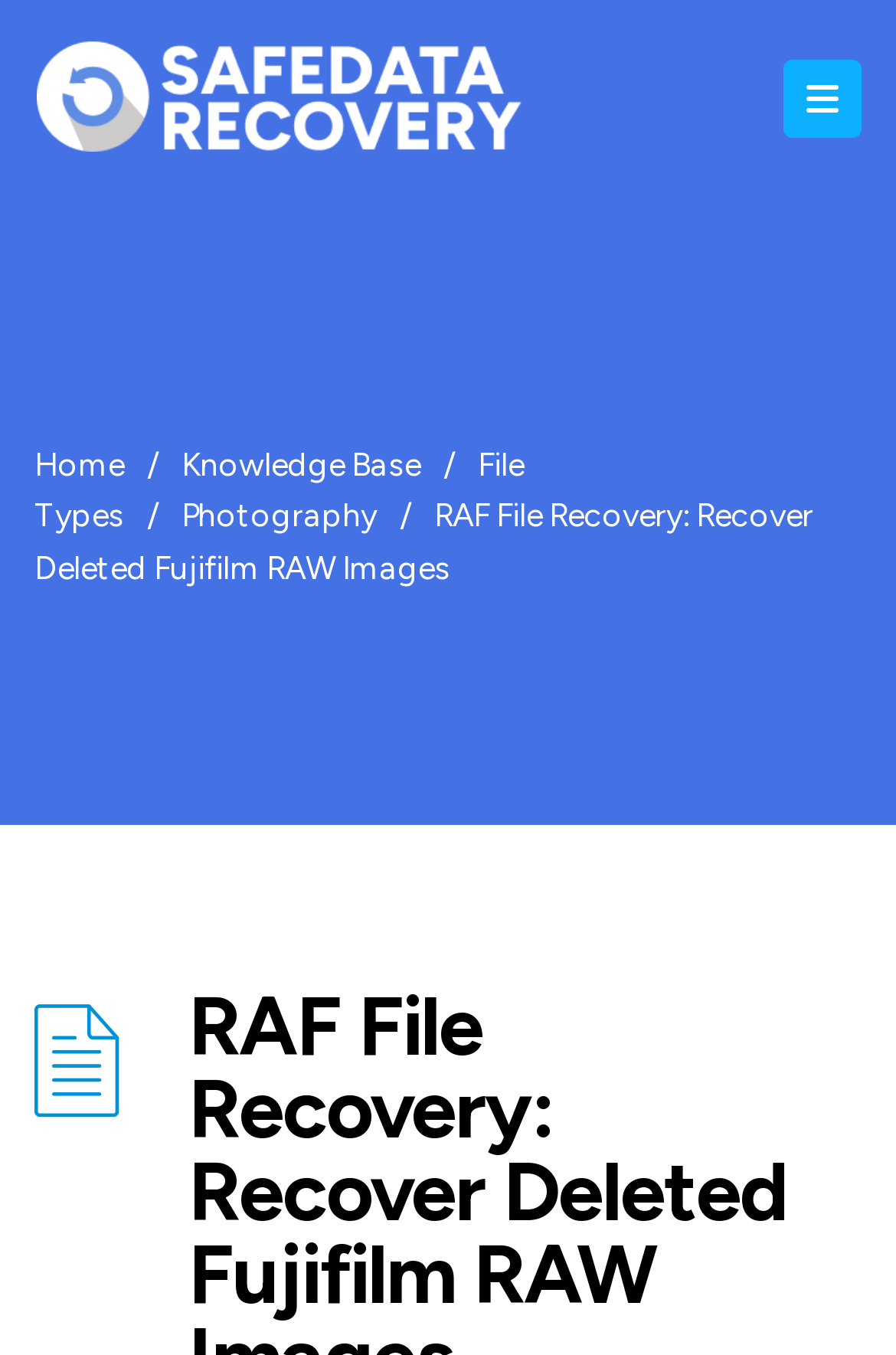Provide your answer to the question using just one word or phrase: How many navigation links are there?

5